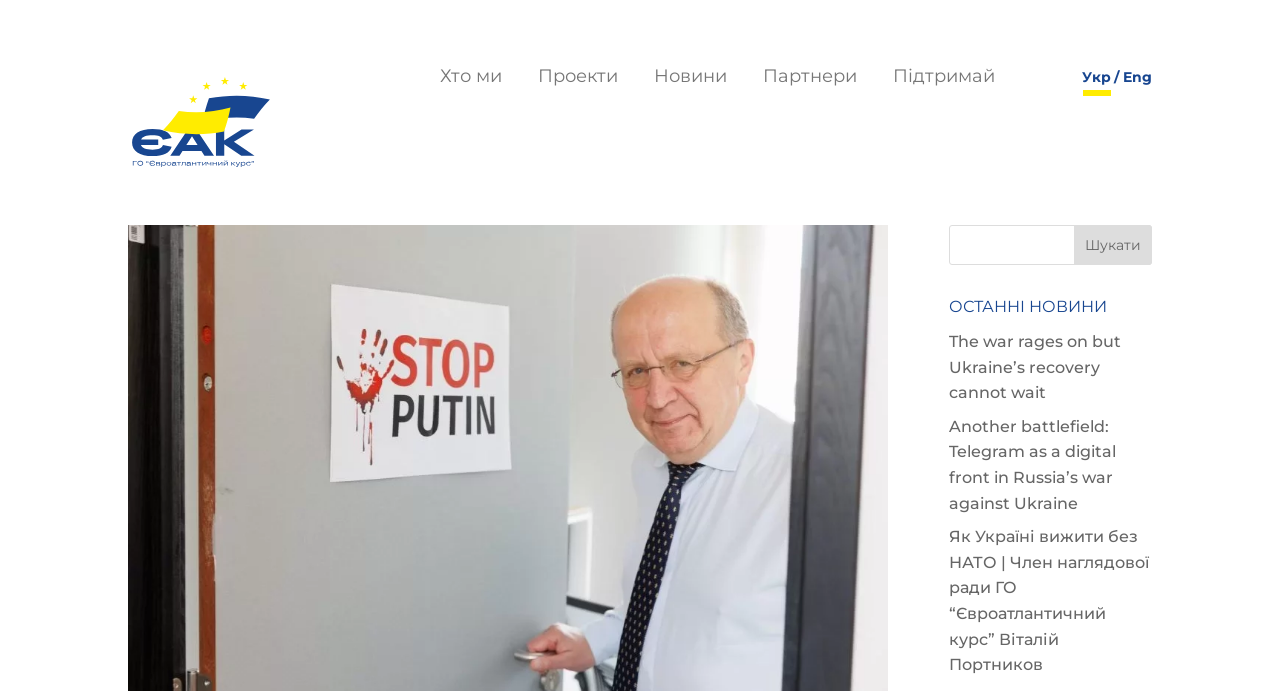What is the topic of the latest news?
Relying on the image, give a concise answer in one word or a brief phrase.

War and Ukraine